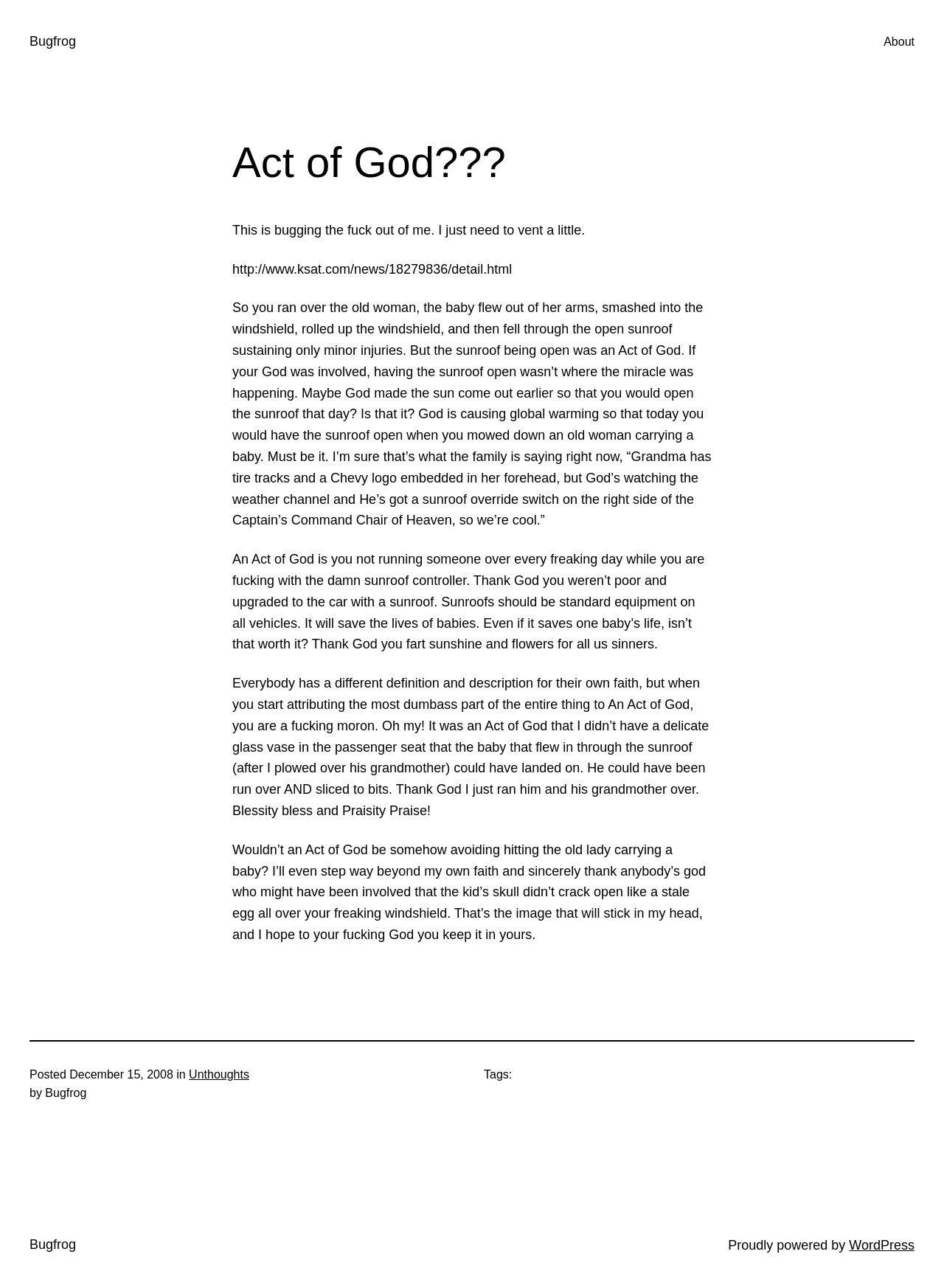Locate the primary headline on the webpage and provide its text.

Act of God???